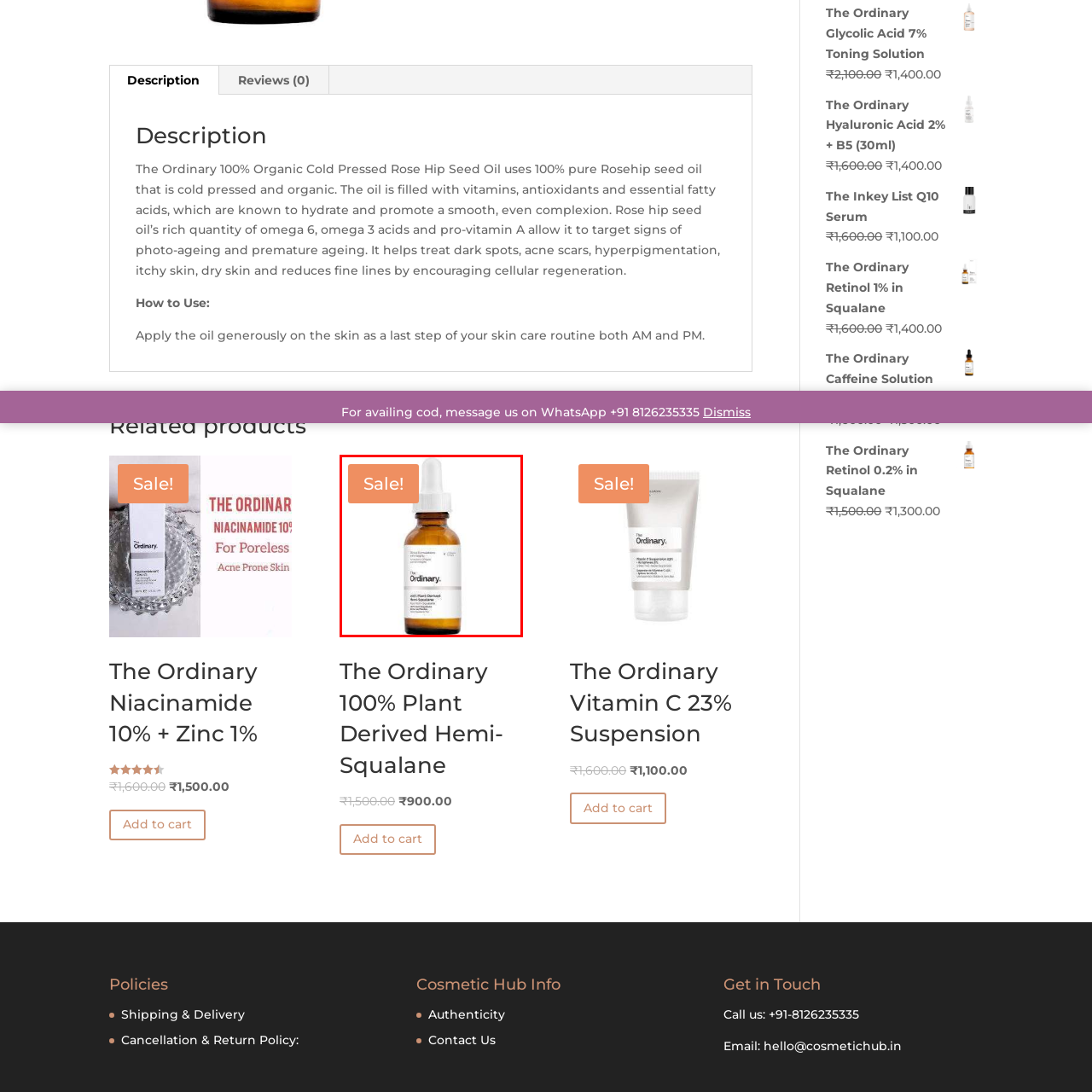Look at the image within the red outline, What is the color of the 'Sale!' label? Answer with one word or phrase.

Orange